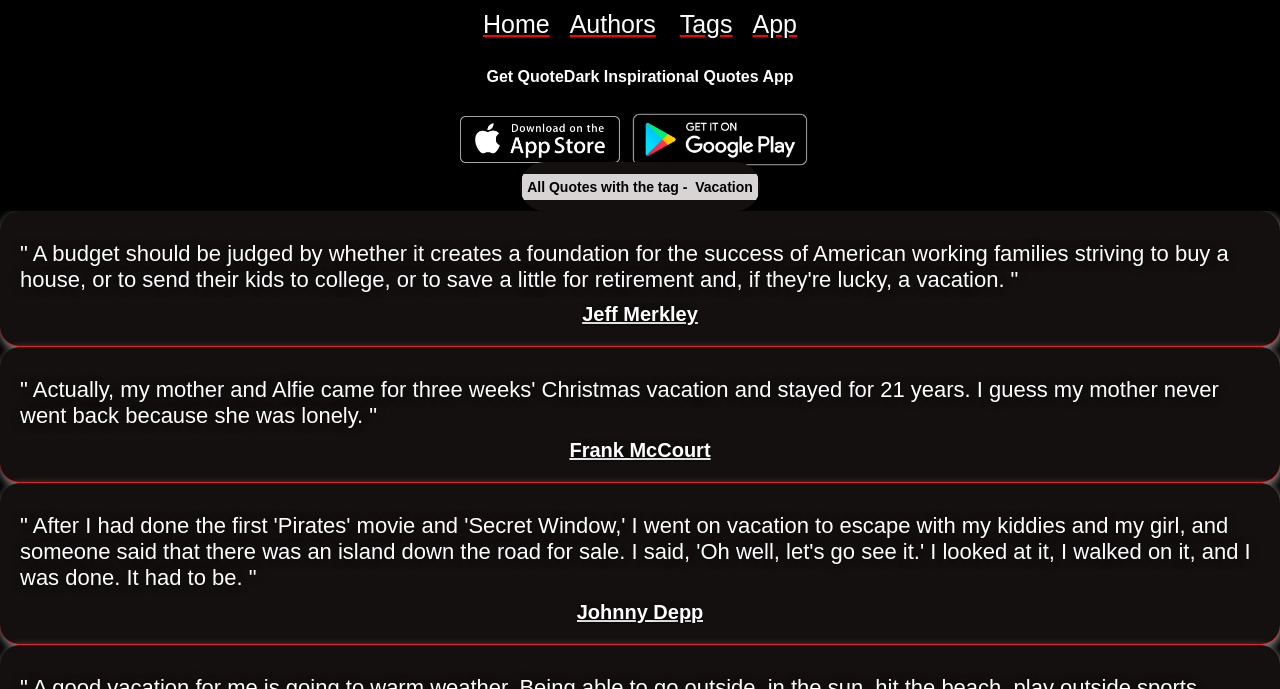Locate the bounding box coordinates for the element described below: "App". The coordinates must be four float values between 0 and 1, formatted as [left, top, right, bottom].

[0.588, 0.015, 0.623, 0.057]